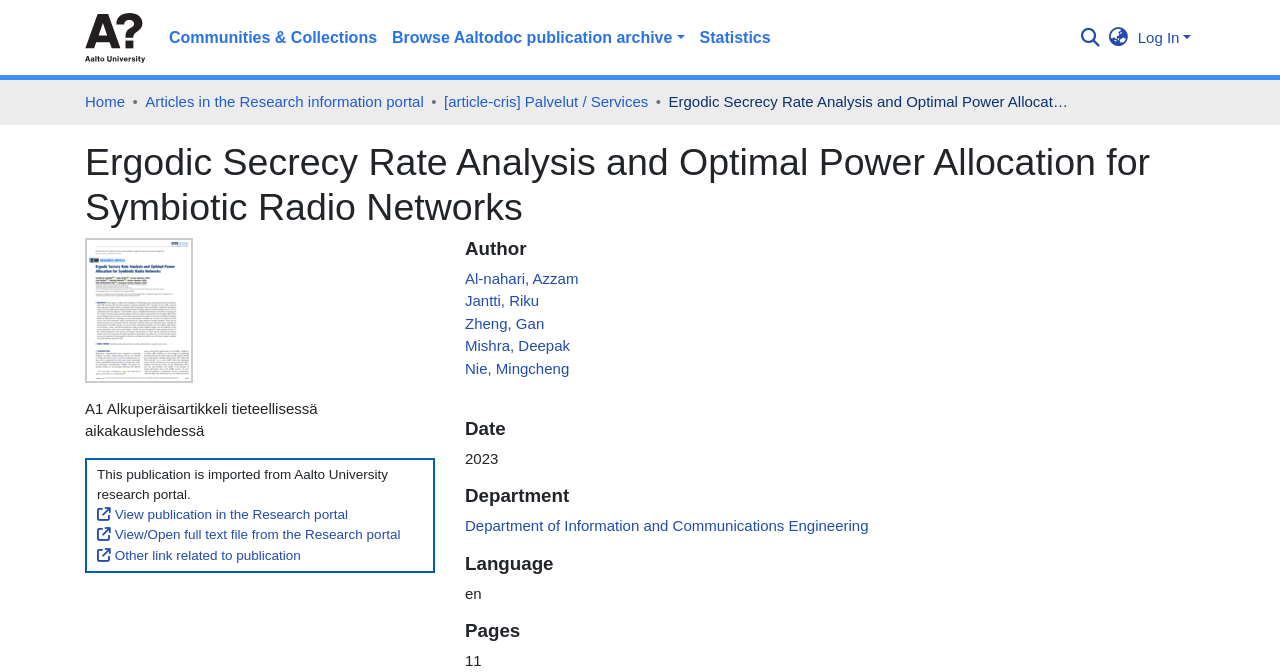Describe all the key features of the webpage in detail.

The webpage appears to be a research article page from Aalto University. At the top, there is a main navigation bar with links to "Aalto University", "Communities & Collections", "Browse Aaltodoc publication archive", and "Statistics". On the right side of the navigation bar, there is a search box with a submit button. Next to the search box, there is a language switch button and a "Log In" link.

Below the navigation bar, there is a breadcrumb navigation section with links to "Home", "Articles in the Research information portal", and "[article-cris] Palvelut / Services". The title of the research article, "Ergodic Secrecy Rate Analysis and Optimal Power Allocation for Symbiotic Radio Networks", is displayed prominently in the middle of the page.

On the left side of the page, there is a thumbnail image. Below the title, there are several sections of information about the article, including the authors, date, department, language, and number of pages. The authors' names are listed as links, and the date is listed as "2023". The department is listed as "Department of Information and Communications Engineering", and the language is not specified. The number of pages is listed as "11".

There are also several links related to the publication, including "View publication in the Research portal", "View/Open full text file from the Research portal", and "Other link related to publication". At the bottom of the page, there is a note stating "This publication is imported from Aalto University research portal."